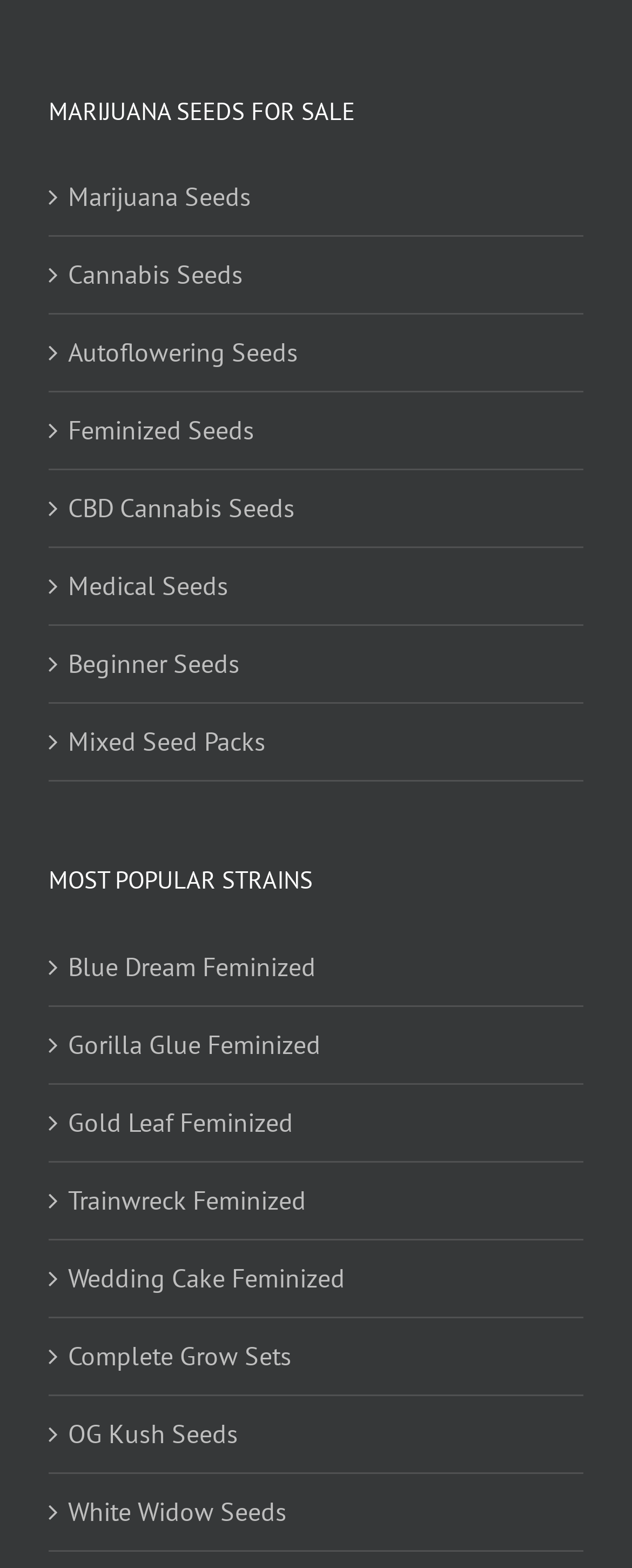Determine the bounding box for the UI element described here: "White Widow Seeds".

[0.108, 0.95, 0.897, 0.978]